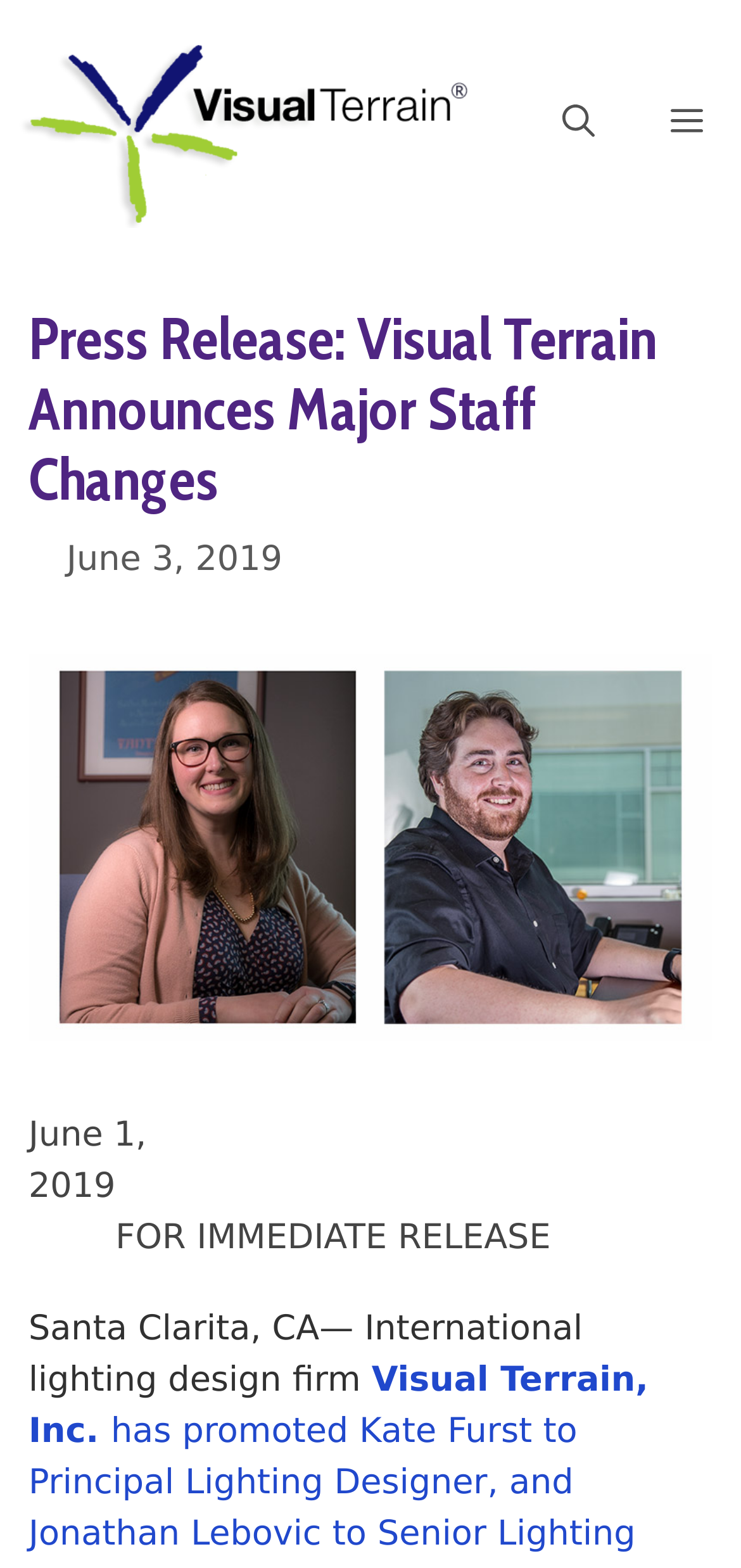What is the type of firm mentioned in the press release?
Provide a one-word or short-phrase answer based on the image.

International lighting design firm